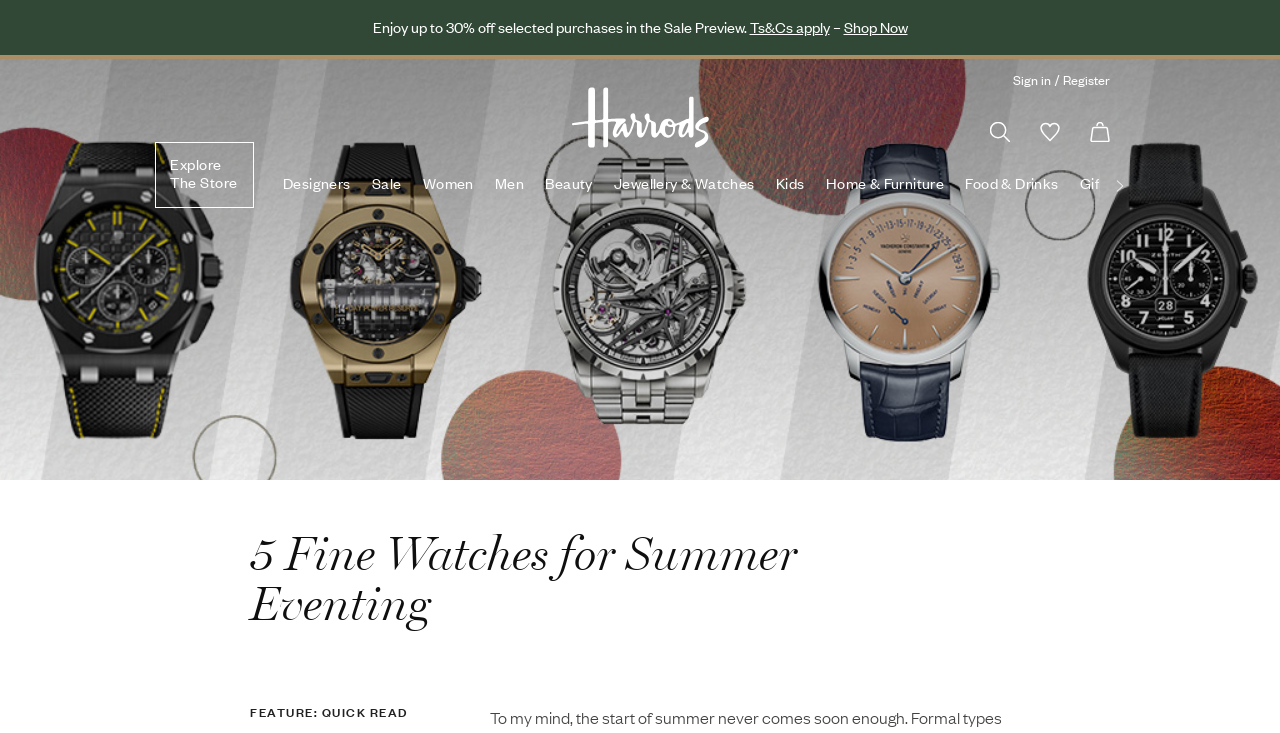Please provide a detailed answer to the question below based on the screenshot: 
What can be found in the navigation menu?

The navigation menu contains links to various categories such as Designers, Sale, Women, Men, Beauty, Jewellery & Watches, Kids, Home & Furniture, Food & Drinks, and Gifts, which can be inferred from the links and generic elements within the navigation element.